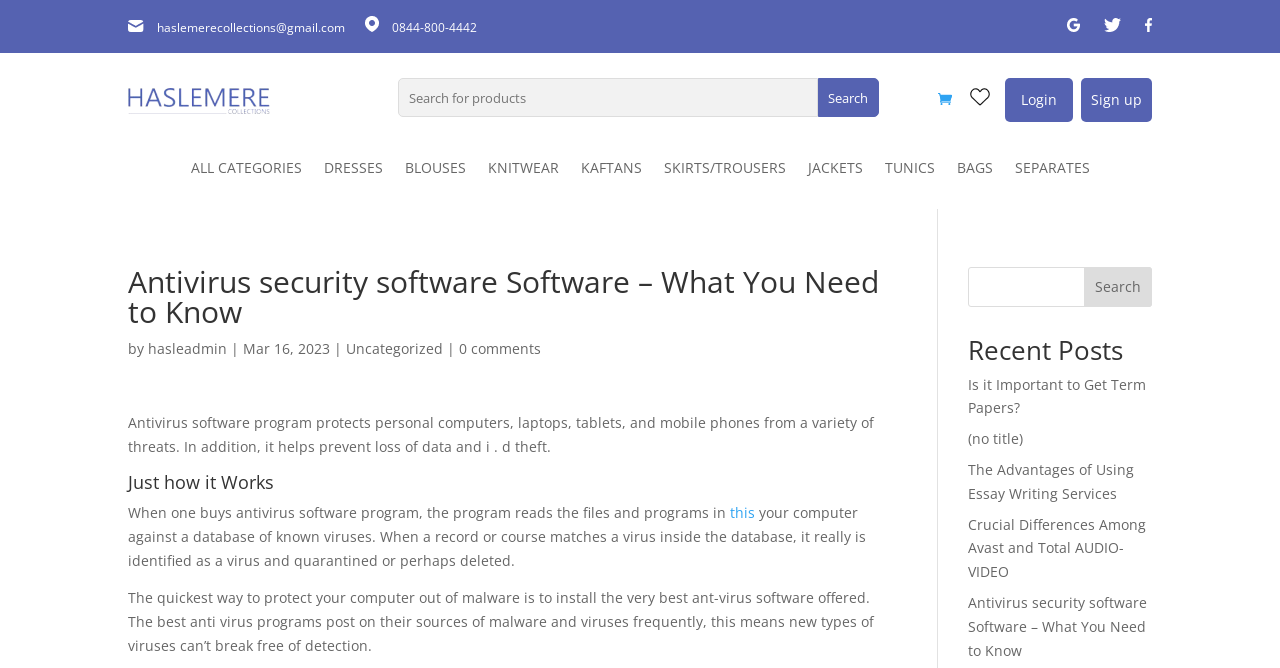Identify the bounding box coordinates of the clickable section necessary to follow the following instruction: "Search for something". The coordinates should be presented as four float numbers from 0 to 1, i.e., [left, top, right, bottom].

[0.311, 0.117, 0.689, 0.176]